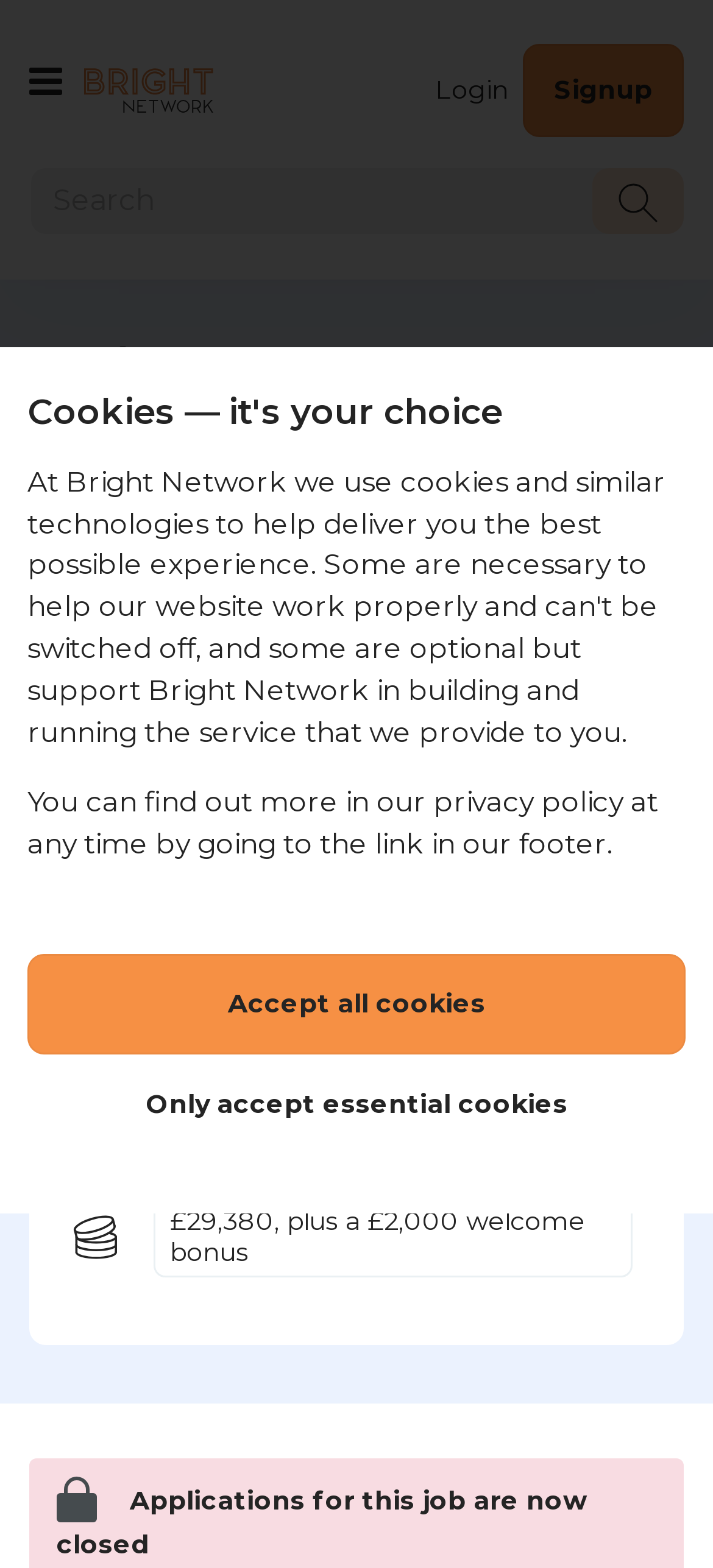Detail the various sections and features present on the webpage.

The webpage is about the Property Graduate Scheme London 2024 with Network Rail, and it provides information about the job opportunity and how to apply. 

At the top of the page, there is a notification about cookies, with two buttons to accept all cookies or only essential cookies. Below this notification, there is a menu button and a search bar with a combobox. The search bar has a placeholder text that says "Type 3 or more characters for results." 

On the top-right corner, there is a menu with options to log in or sign up. Below this menu, there are links to the home page and the current page, which is the Property Graduate Scheme London 2024. 

The main content of the page starts with a heading that says "Property Graduate Scheme London 2024". Below this heading, there is information about the deadline, which is 18th January 2024. 

There are also links to related categories, such as Engineering, Energy & Infrastructure, Graduate job, and London. Additionally, there is information about the salary, which is £29,380, plus a £2,000 welcome bonus. 

On the right side of the page, there is a section with the Network Rail logo and a link to the company's page. However, the application for this job is now closed, as indicated by a lock icon and a message below it.